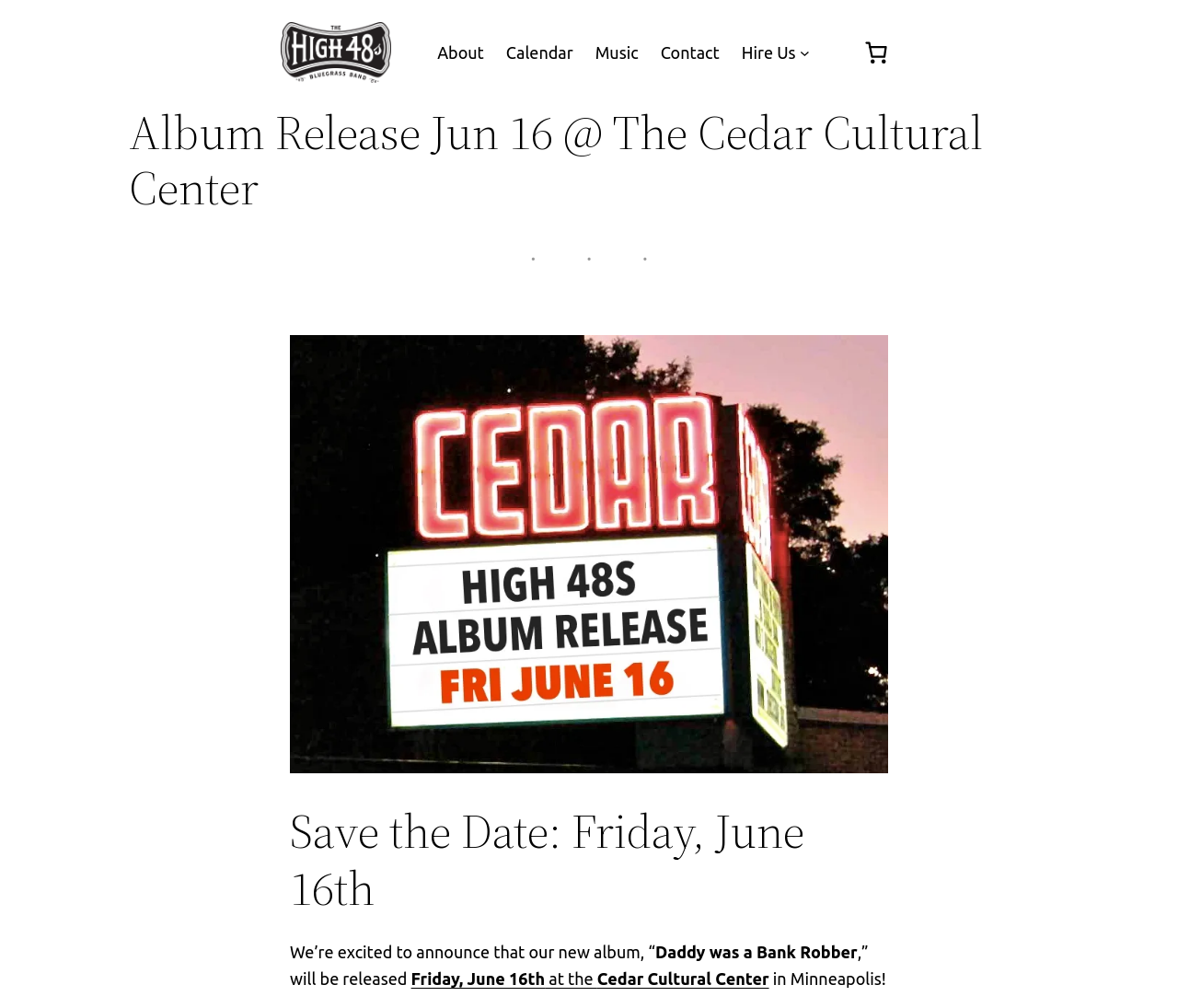Identify the bounding box coordinates for the UI element described as: "About".

[0.371, 0.039, 0.411, 0.065]